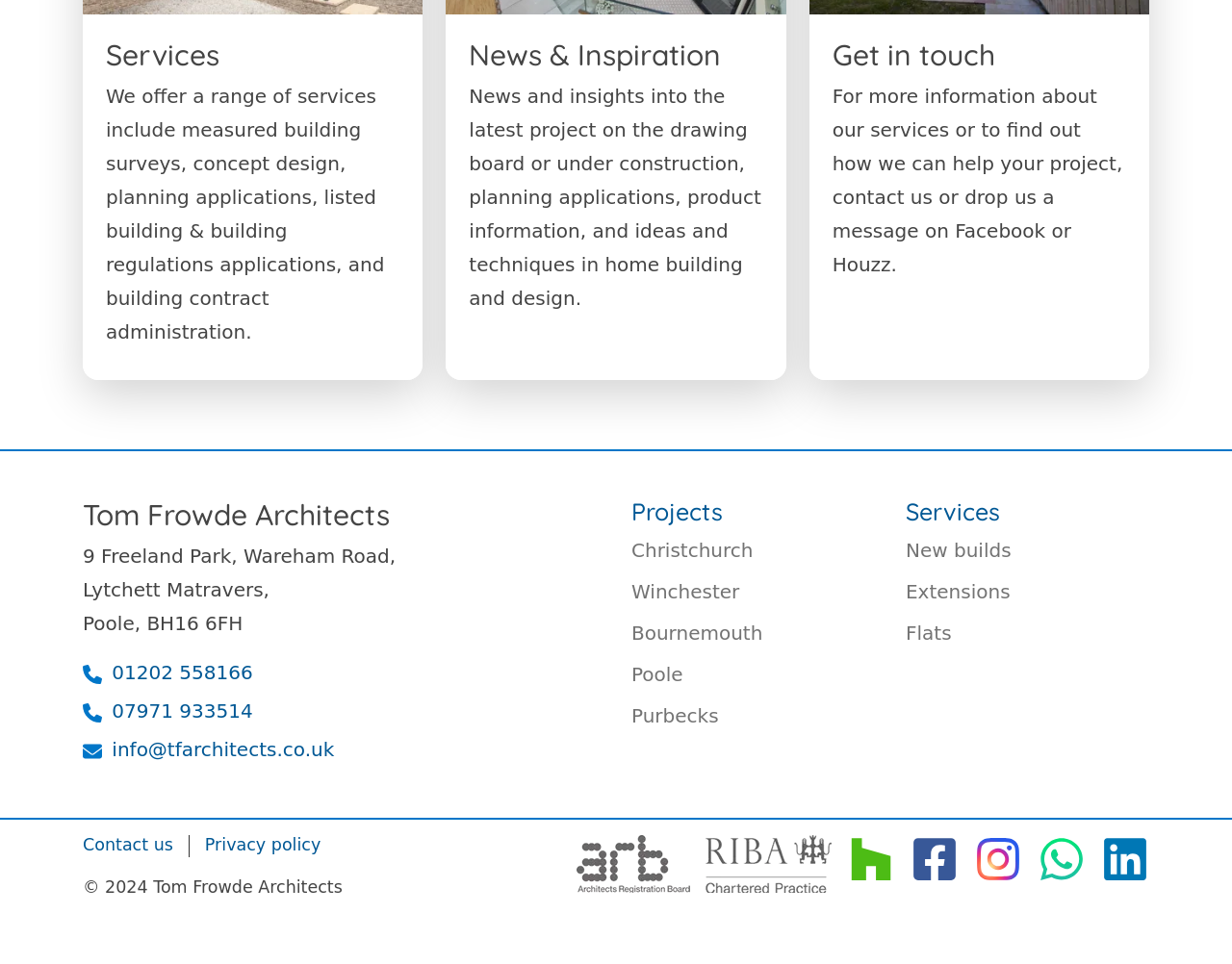Determine the bounding box coordinates of the clickable region to carry out the instruction: "Check 'Services'".

[0.735, 0.515, 0.812, 0.546]